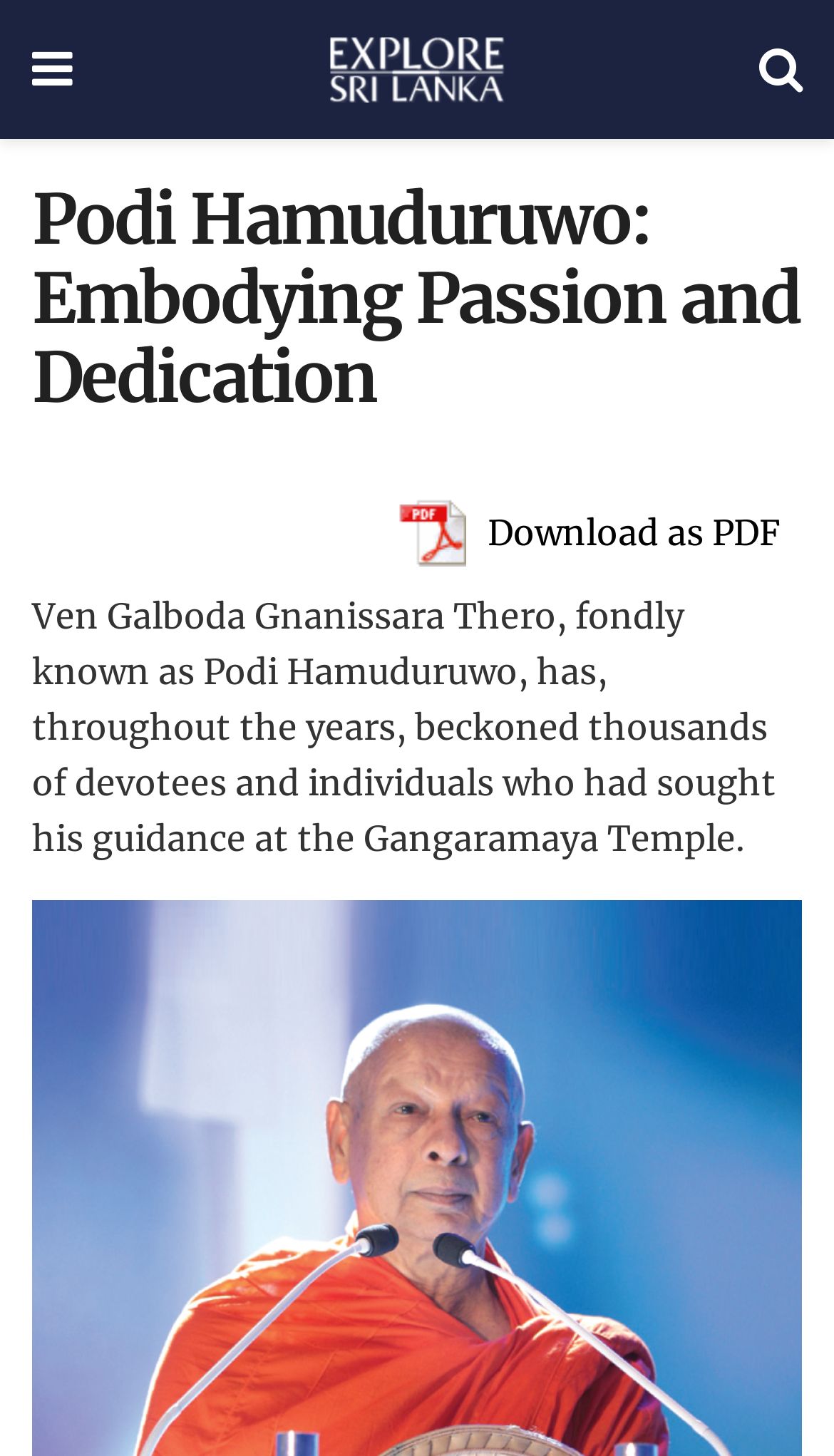How many links are present in the webpage?
Using the image, respond with a single word or phrase.

4